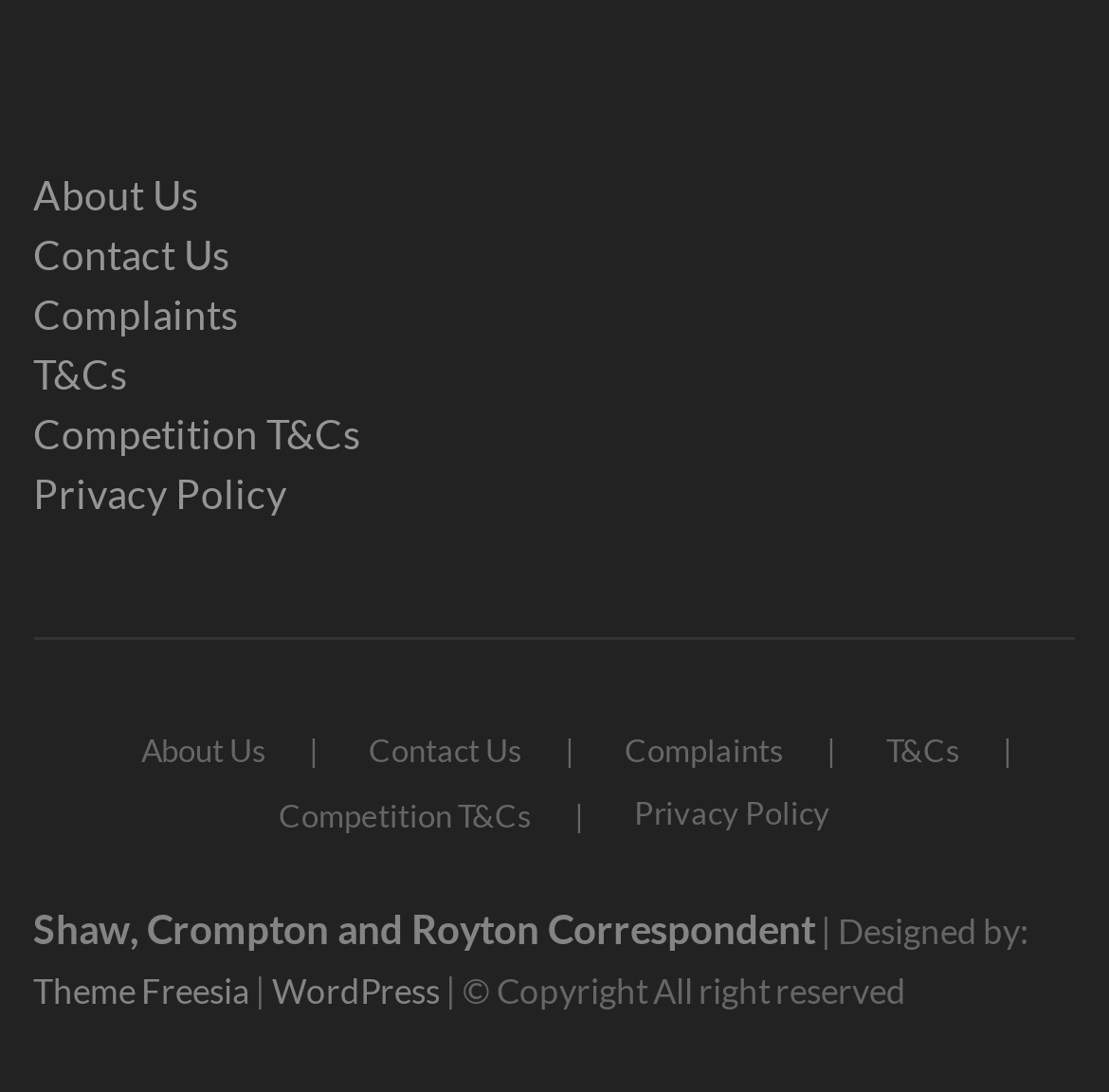Please identify the bounding box coordinates of the element on the webpage that should be clicked to follow this instruction: "go to WordPress page". The bounding box coordinates should be given as four float numbers between 0 and 1, formatted as [left, top, right, bottom].

[0.245, 0.887, 0.397, 0.926]